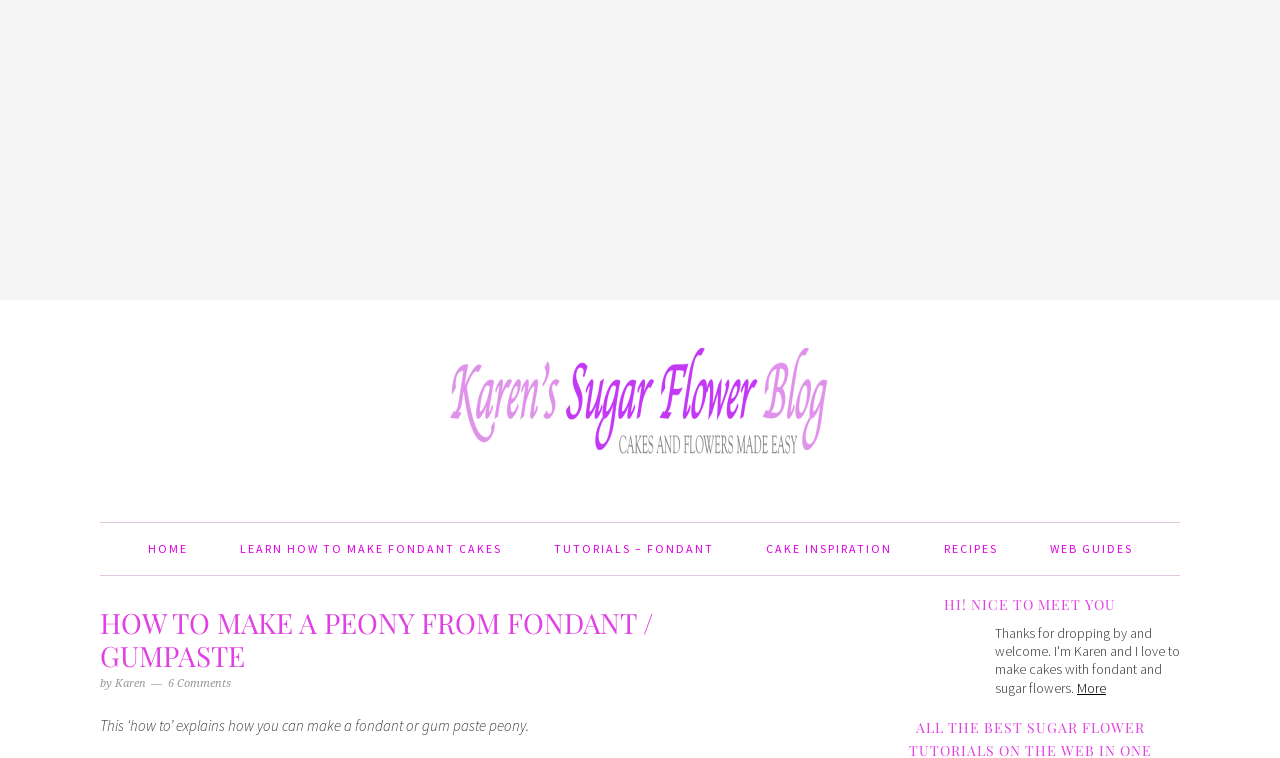Reply to the question below using a single word or brief phrase:
What is the author of this tutorial?

Karen